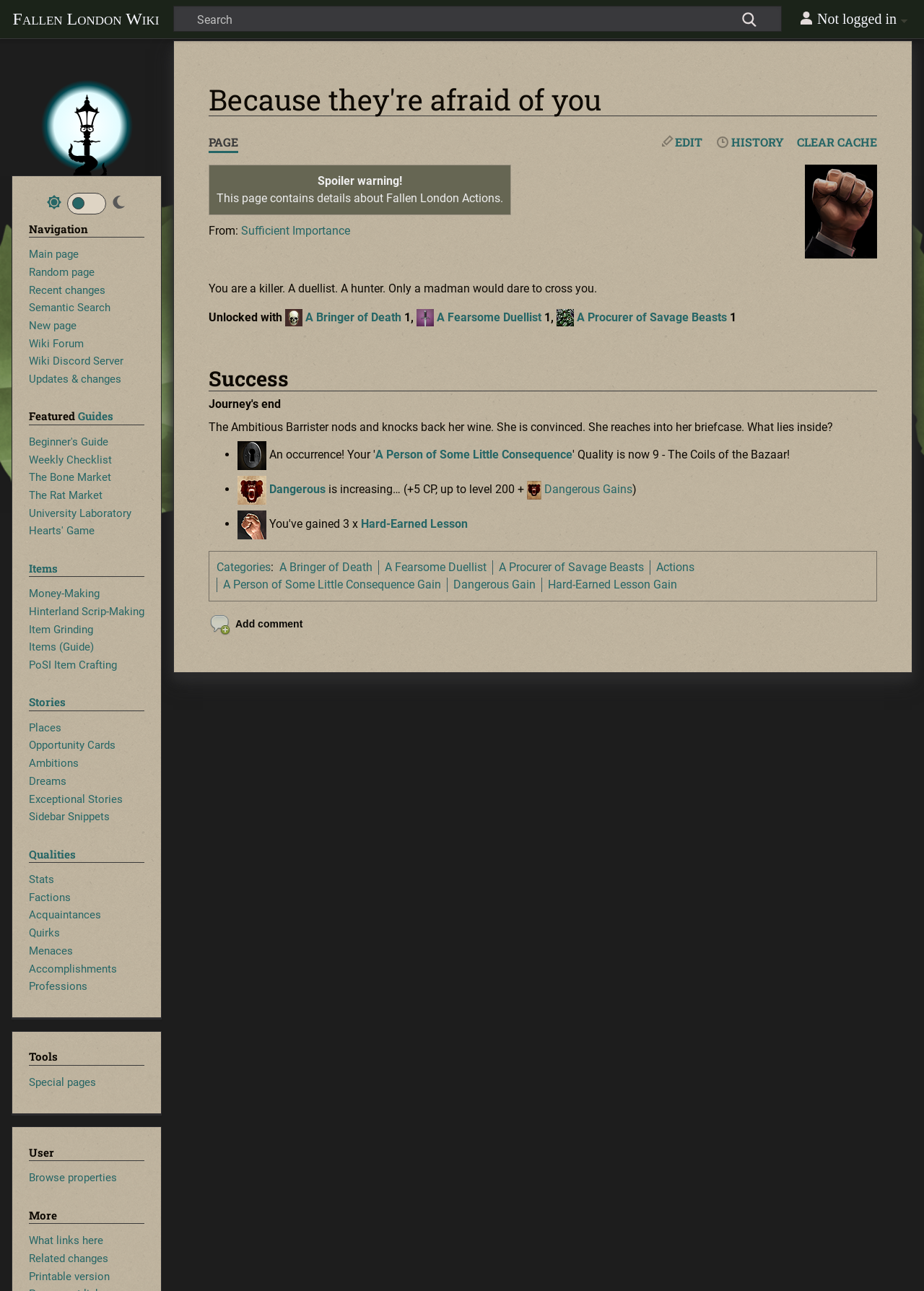Identify the bounding box of the UI element described as follows: "A Procurer of Savage Beasts". Provide the coordinates as four float numbers in the range of 0 to 1 [left, top, right, bottom].

[0.54, 0.434, 0.697, 0.444]